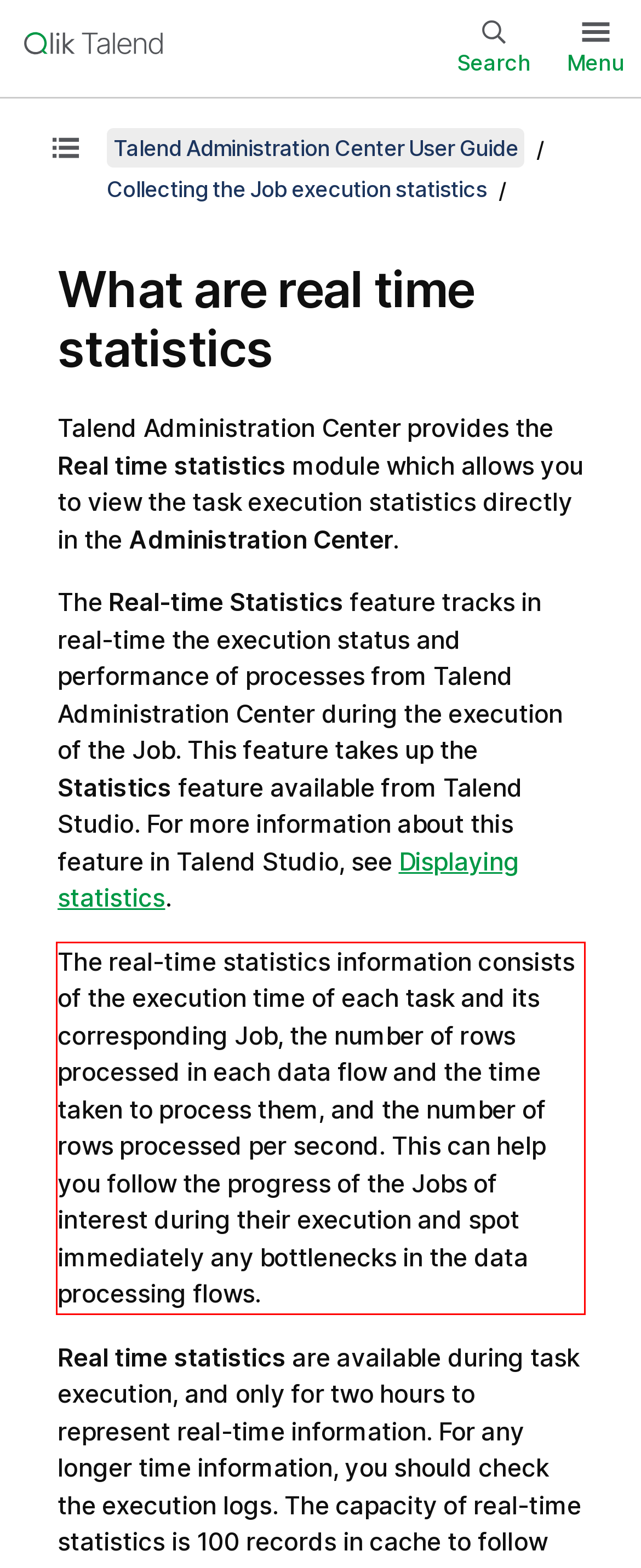Please perform OCR on the text within the red rectangle in the webpage screenshot and return the text content.

The real-time statistics information consists of the execution time of each task and its corresponding Job, the number of rows processed in each data flow and the time taken to process them, and the number of rows processed per second. This can help you follow the progress of the Jobs of interest during their execution and spot immediately any bottlenecks in the data processing flows.